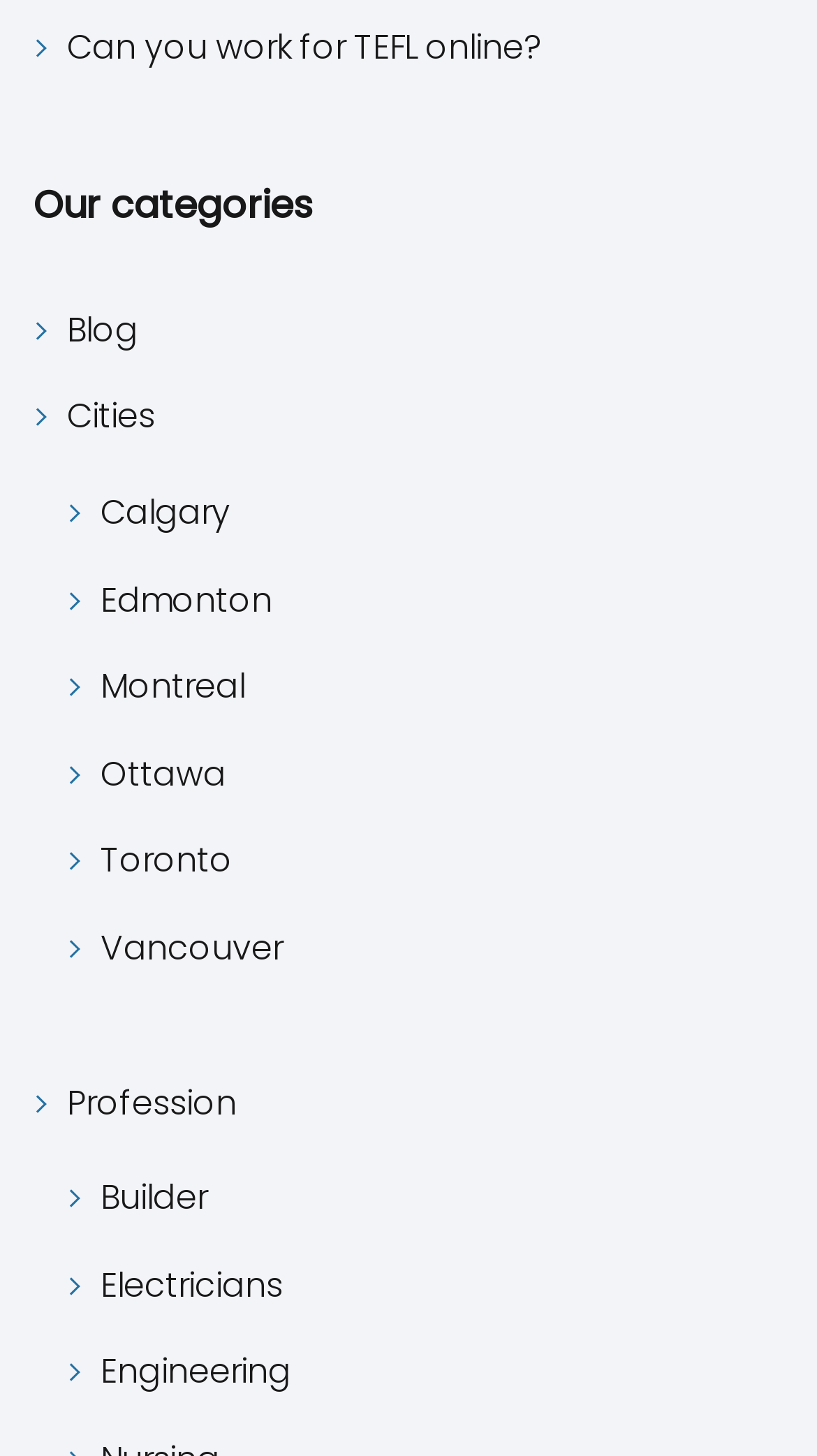Calculate the bounding box coordinates for the UI element based on the following description: "Cities". Ensure the coordinates are four float numbers between 0 and 1, i.e., [left, top, right, bottom].

[0.082, 0.268, 0.19, 0.305]